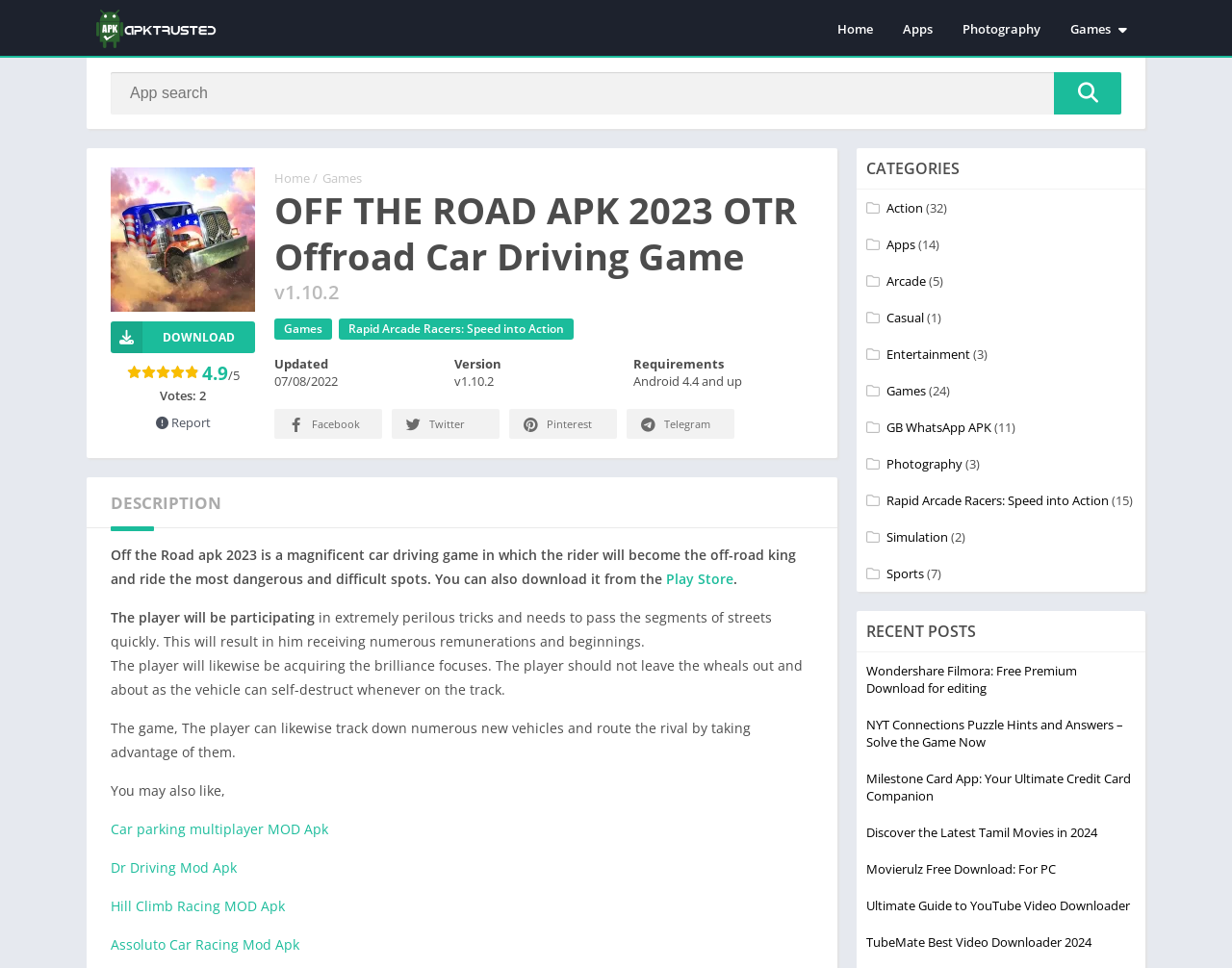Please identify the bounding box coordinates of the clickable area that will fulfill the following instruction: "Download the Off The Road APK". The coordinates should be in the format of four float numbers between 0 and 1, i.e., [left, top, right, bottom].

[0.09, 0.332, 0.207, 0.365]